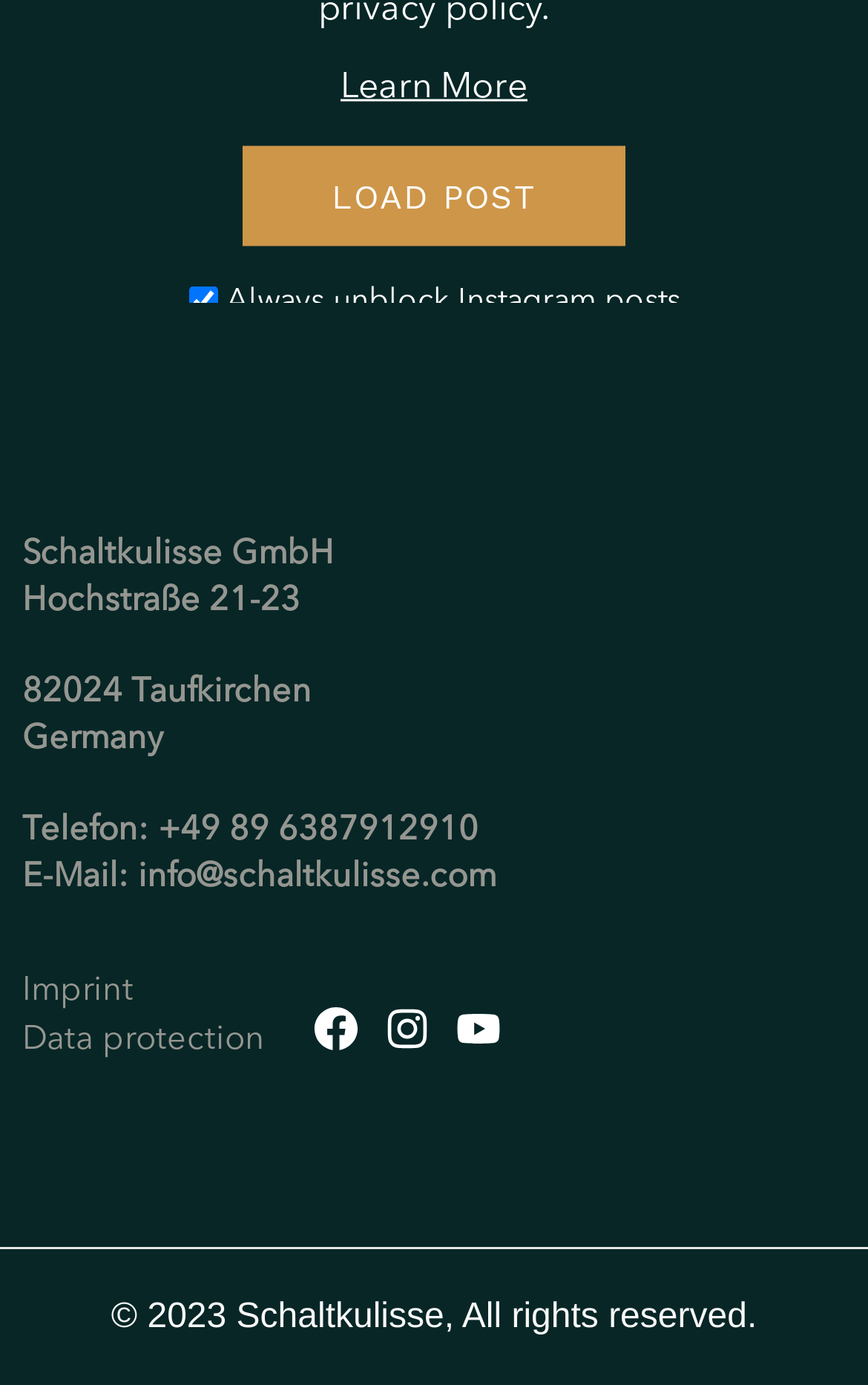Respond with a single word or phrase to the following question:
What is the company name?

Schaltkulisse GmbH